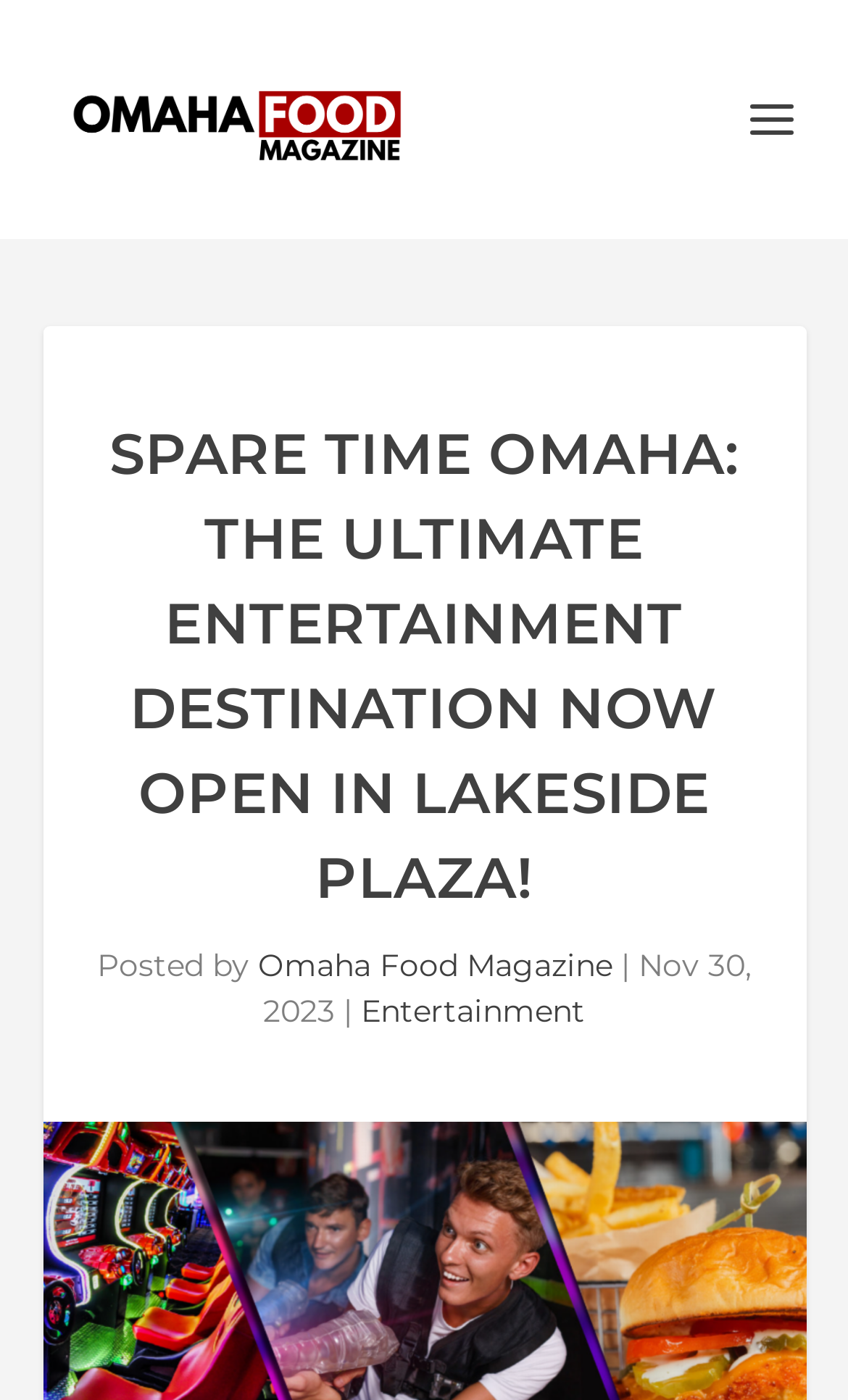Illustrate the webpage thoroughly, mentioning all important details.

The webpage is about Spare Time Omaha, an entertainment destination that has recently opened in Lakeside Plaza. At the top-left corner, there is a link to "Omaha Food Magazine" accompanied by an image with the same name. Below this, a prominent heading announces the opening of Spare Time Omaha, taking up most of the width of the page. 

Underneath the heading, there is a section with a "Posted by" label, followed by a link to "Omaha Food Magazine" and a vertical bar. To the right of this, the date "Nov 30, 2023" is displayed. Further to the right, there is a link to the "Entertainment" category.